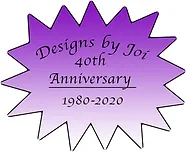What is the color gradient of the badge?
Using the information from the image, provide a comprehensive answer to the question.

The badge features a gradient of purple shades, transitioning from a darker hue at the top to a lighter one at the bottom, creating a visually appealing and celebratory effect.